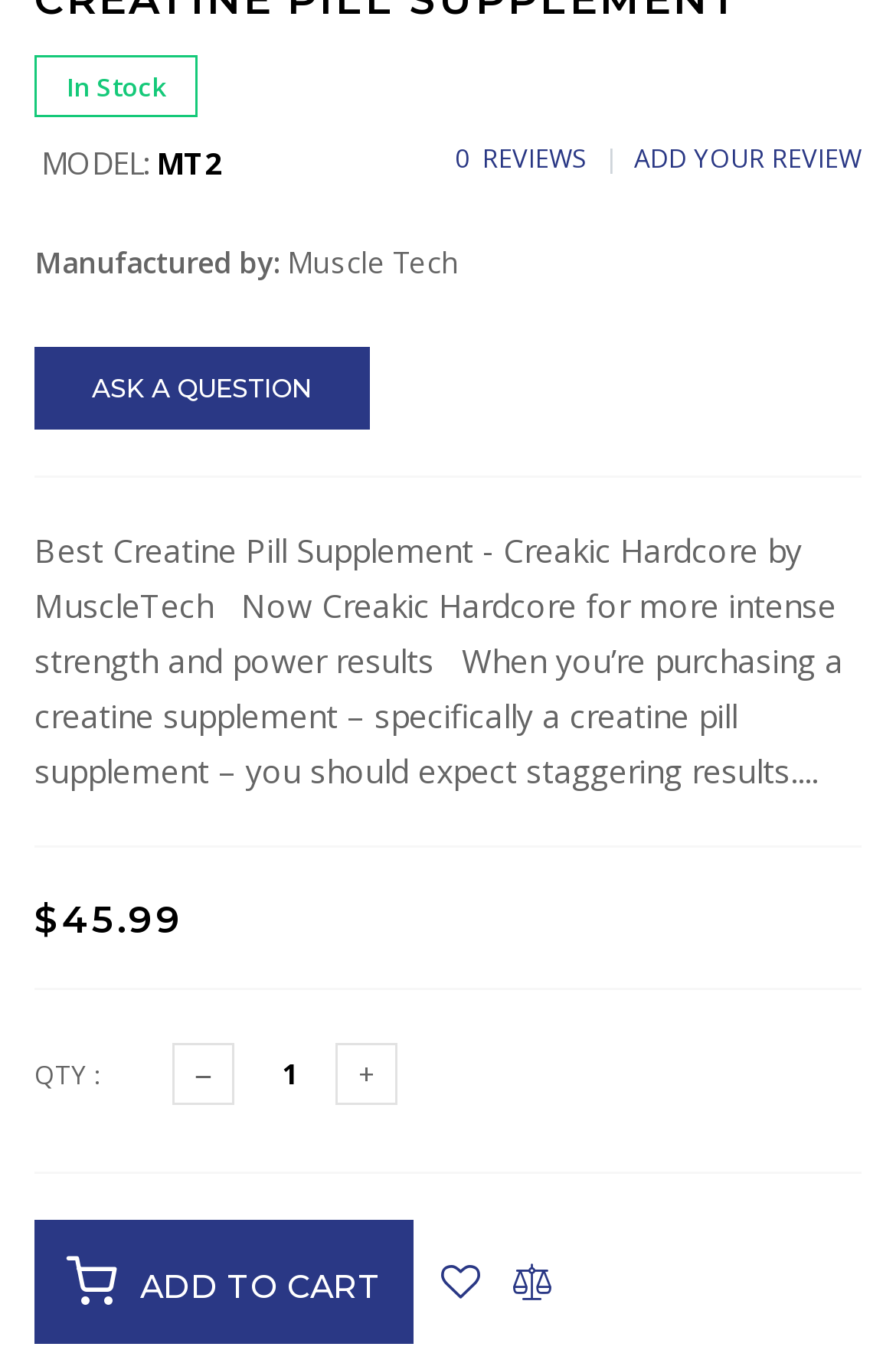Determine the bounding box coordinates for the area that needs to be clicked to fulfill this task: "Ask a question about the product". The coordinates must be given as four float numbers between 0 and 1, i.e., [left, top, right, bottom].

[0.038, 0.268, 0.413, 0.301]